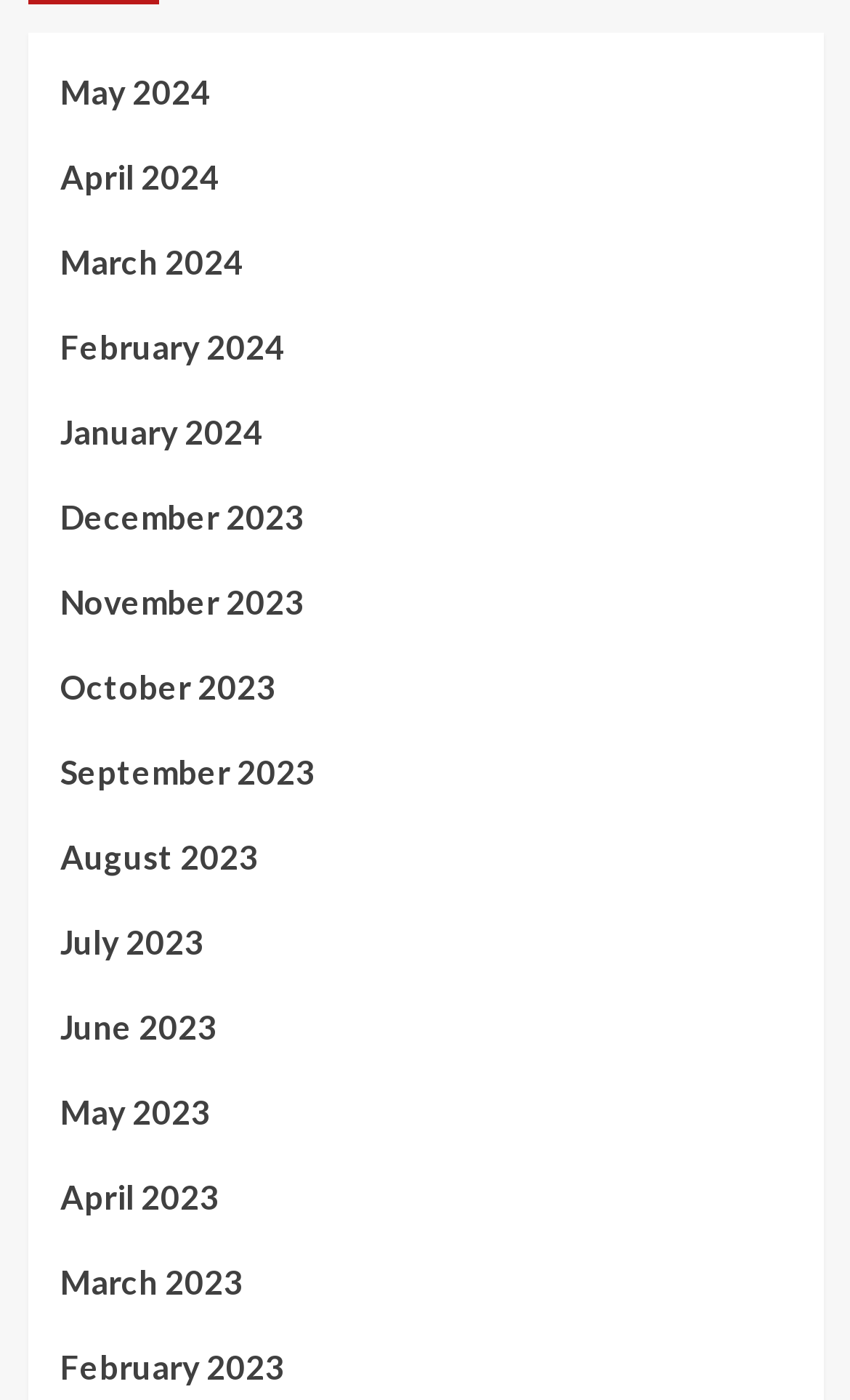Predict the bounding box for the UI component with the following description: "September 2023".

[0.071, 0.533, 0.929, 0.594]